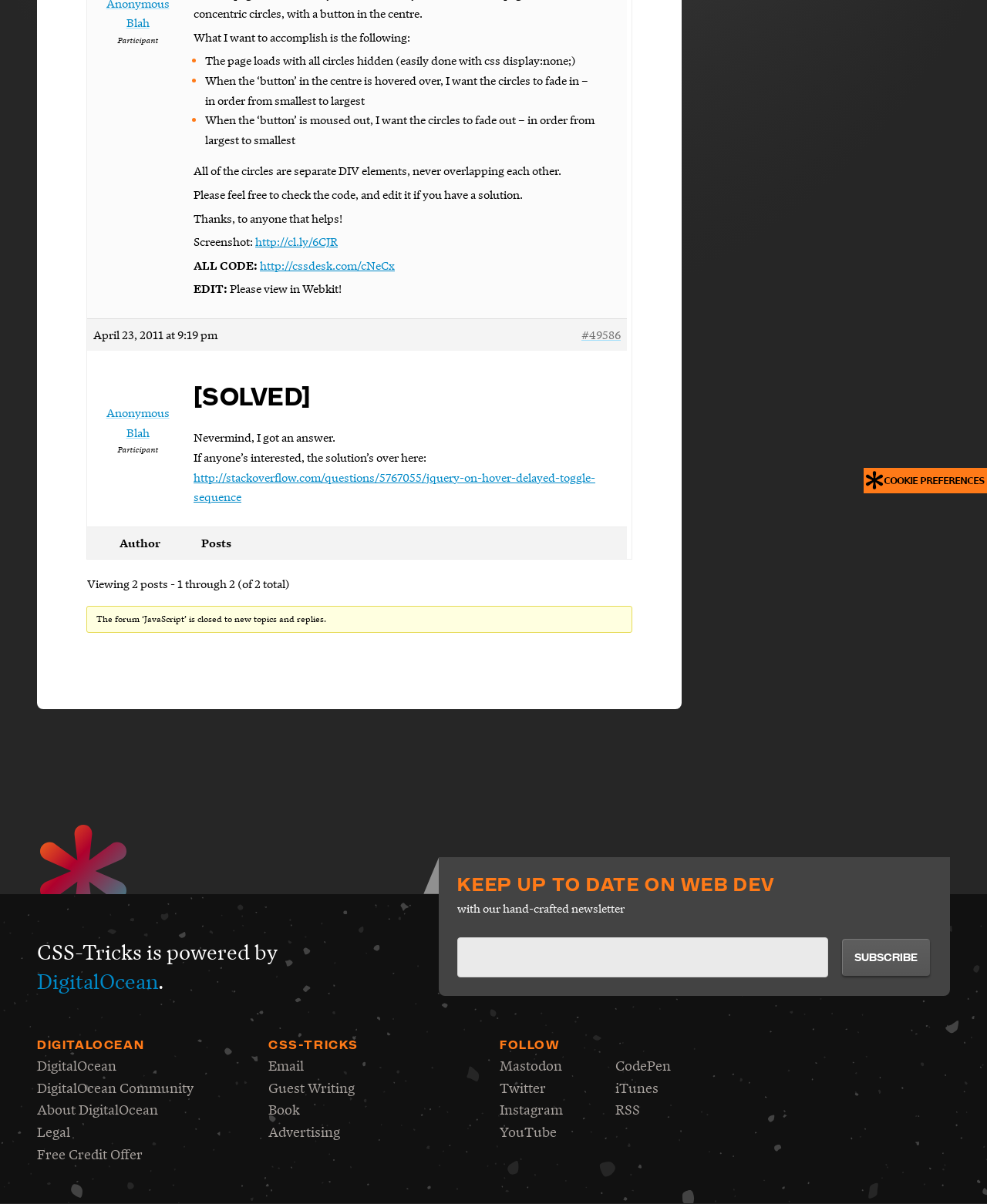Using the webpage screenshot, find the UI element described by DigitalOcean Community. Provide the bounding box coordinates in the format (top-left x, top-left y, bottom-right x, bottom-right y), ensuring all values are floating point numbers between 0 and 1.

[0.038, 0.895, 0.196, 0.913]